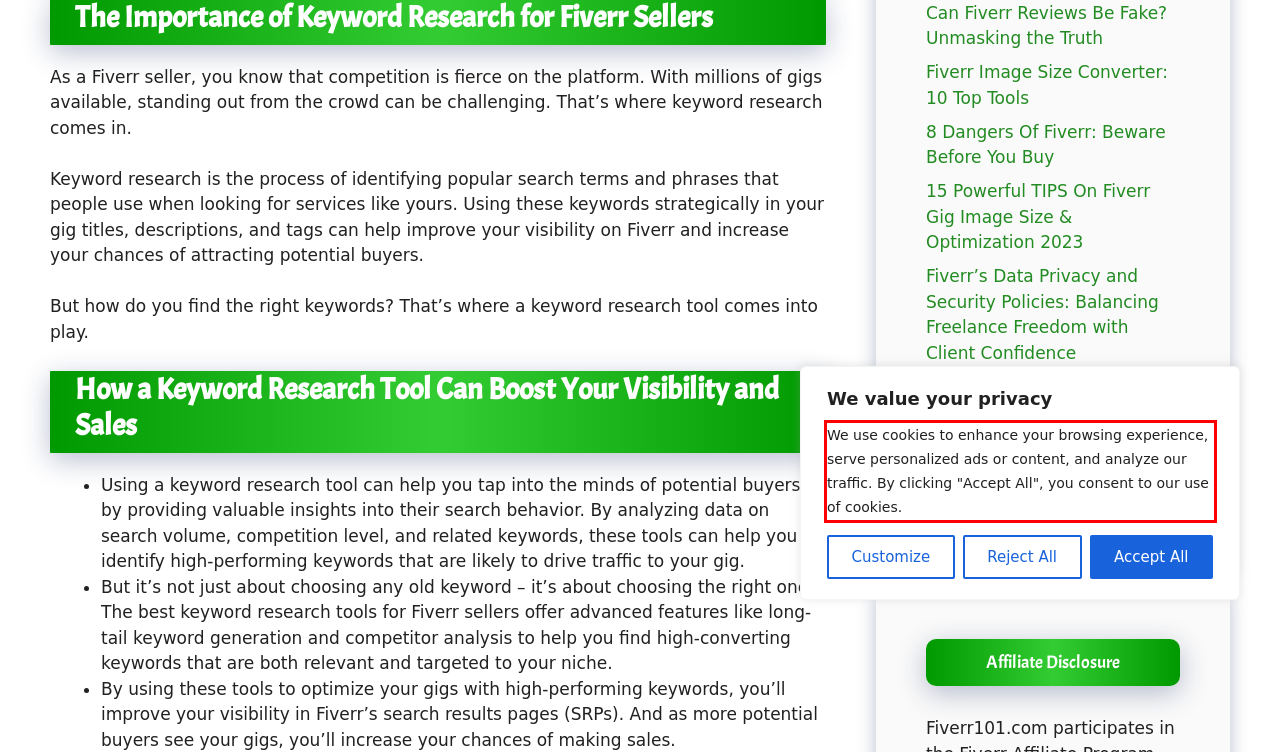Look at the provided screenshot of the webpage and perform OCR on the text within the red bounding box.

We use cookies to enhance your browsing experience, serve personalized ads or content, and analyze our traffic. By clicking "Accept All", you consent to our use of cookies.